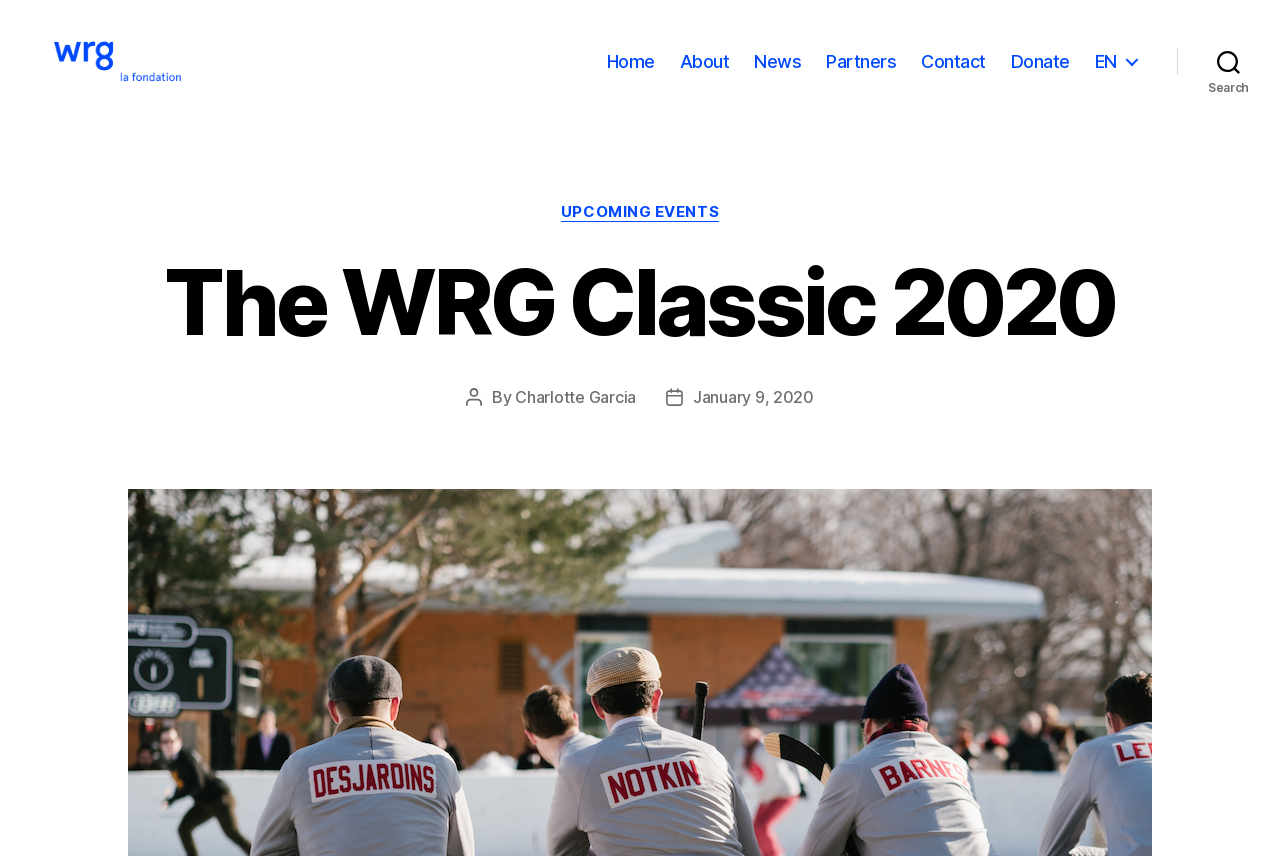Determine the bounding box of the UI element mentioned here: "parent_node: ANIMALS aria-label="Expand dropdown menu"". The coordinates must be in the format [left, top, right, bottom] with values ranging from 0 to 1.

None